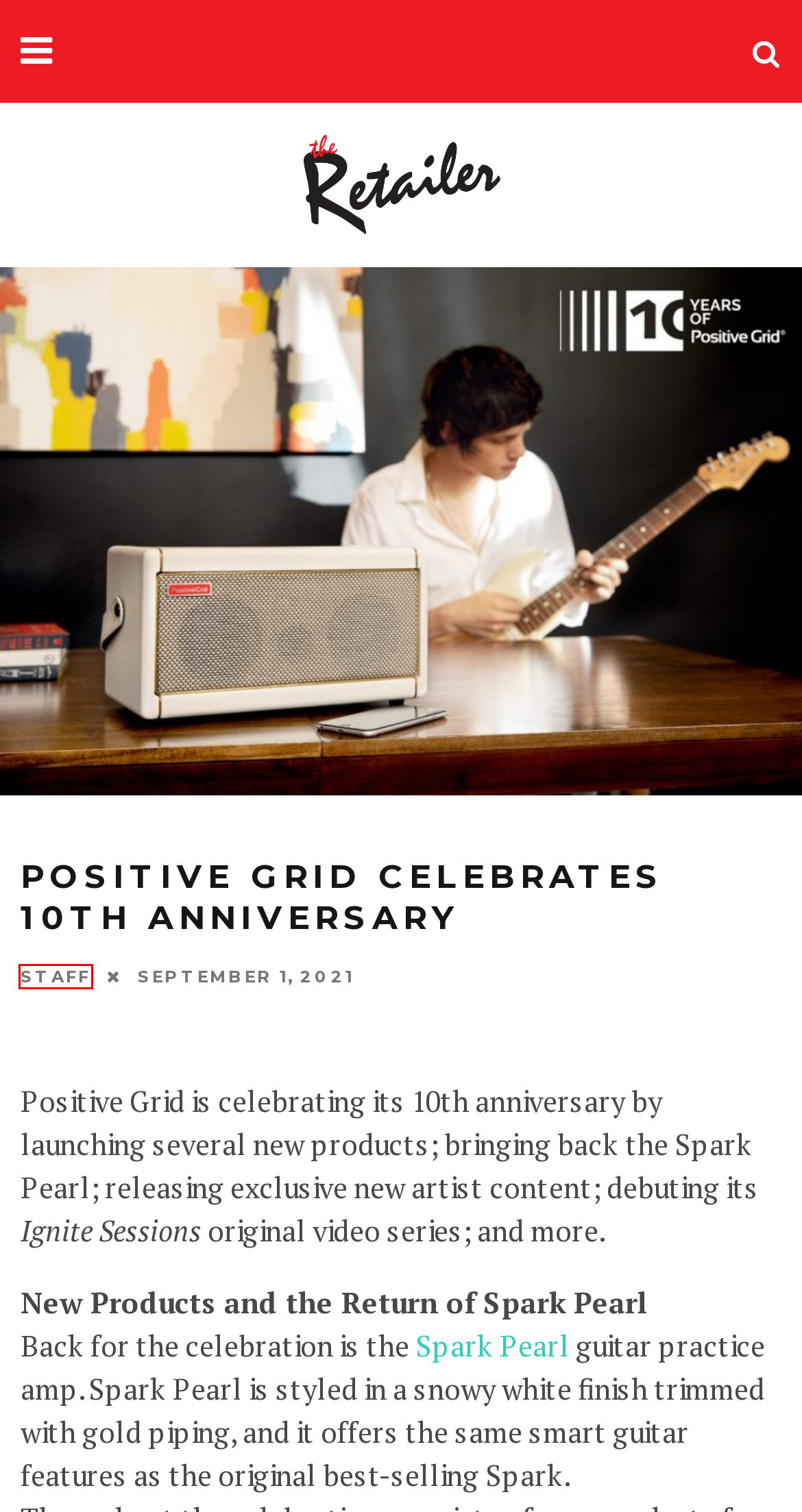Analyze the screenshot of a webpage featuring a red rectangle around an element. Pick the description that best fits the new webpage after interacting with the element inside the red bounding box. Here are the candidates:
A. Gibson Donates $300K to Nashville Public Schools
B. Fender Launches First-Ever Turntable
C. BACK ISSUES
D. Contact Us
E. Staff, Author at The Music & Sound Retailer
F. Gibson Partners With Collectible Platform
G. July 2021 Digital Edition ⁠— The Music & Sound Retailer
H. The Music & Sound Retailer Online

E